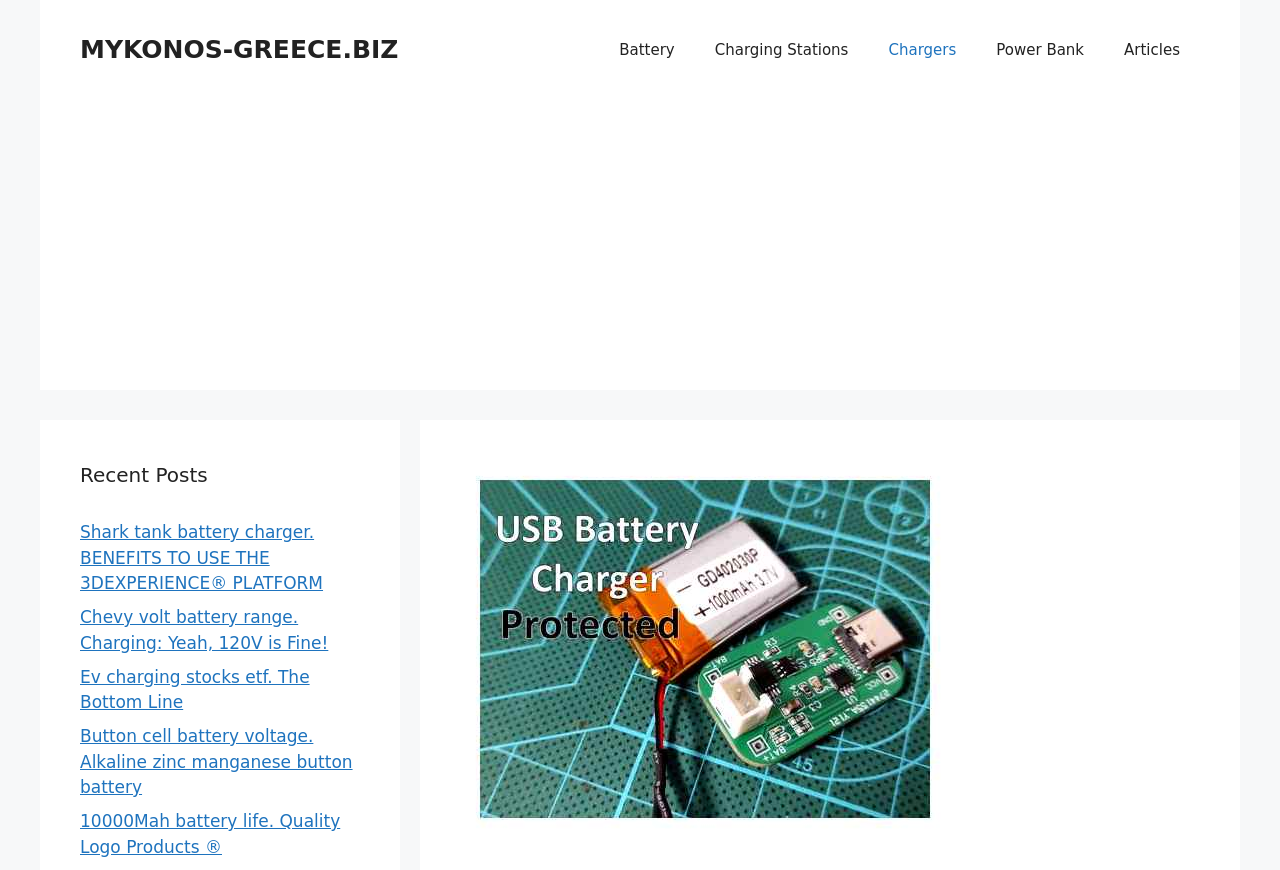Respond to the question below with a concise word or phrase:
What is the main topic of this website?

Power Bank and Chargers